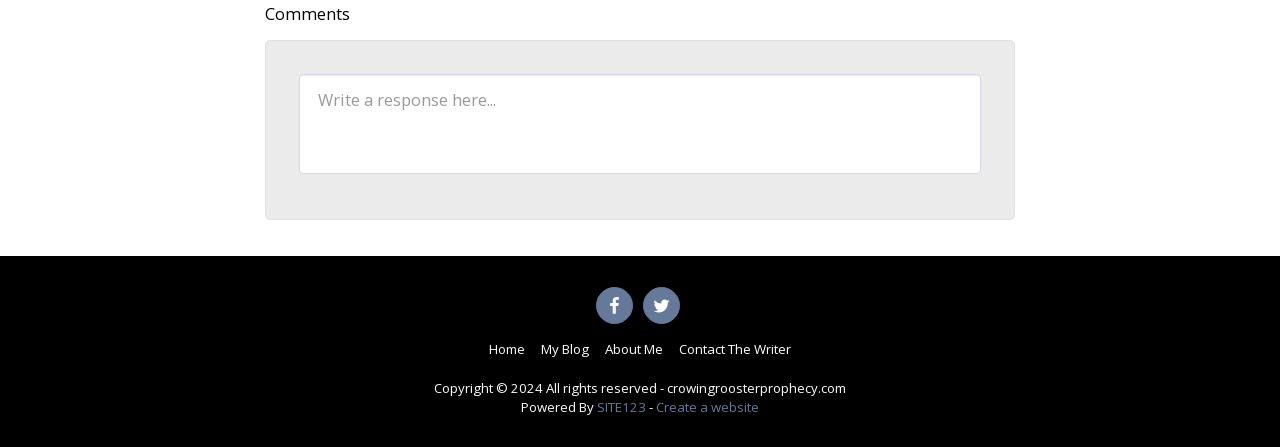Please determine the bounding box coordinates of the element's region to click in order to carry out the following instruction: "Write a response". The coordinates should be four float numbers between 0 and 1, i.e., [left, top, right, bottom].

[0.234, 0.166, 0.766, 0.39]